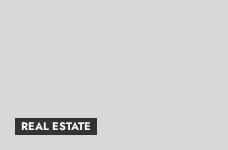Respond to the question below with a single word or phrase:
What is the purpose of the image?

Providing valuable insights